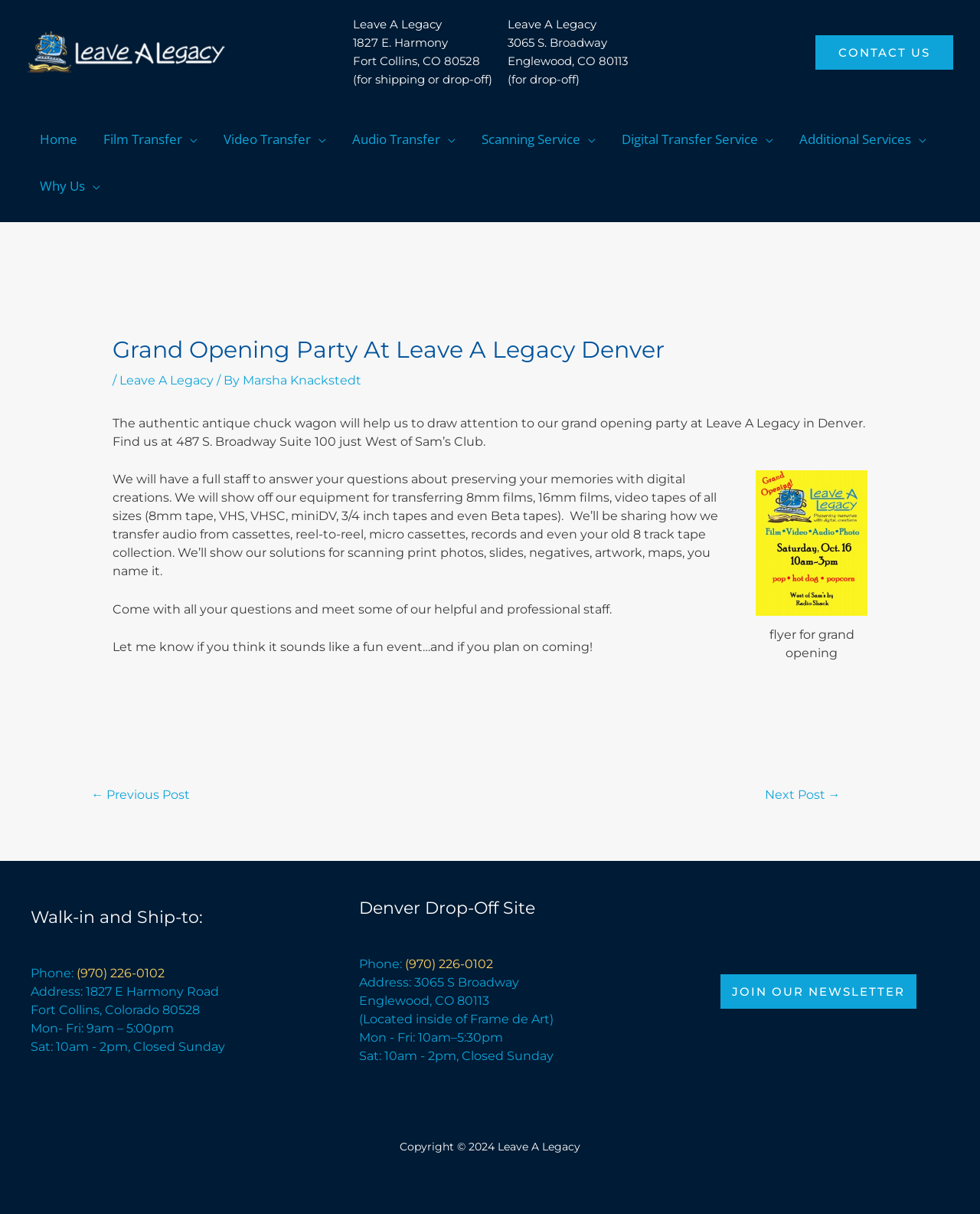What is the purpose of the event mentioned on the webpage?
Using the image as a reference, answer with just one word or a short phrase.

To showcase equipment and services